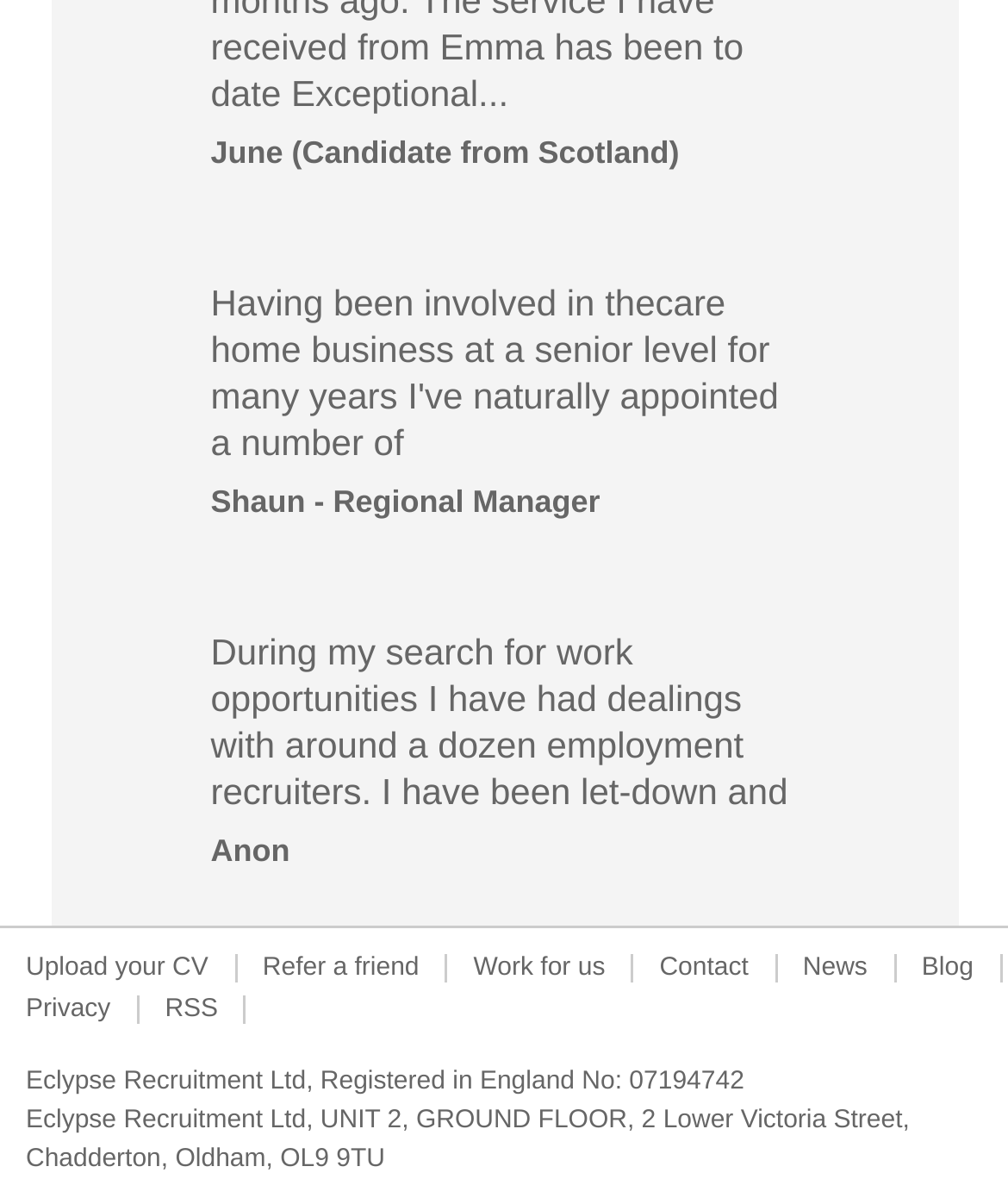Locate the bounding box coordinates of the clickable region necessary to complete the following instruction: "Read the news". Provide the coordinates in the format of four float numbers between 0 and 1, i.e., [left, top, right, bottom].

[0.771, 0.797, 0.886, 0.843]